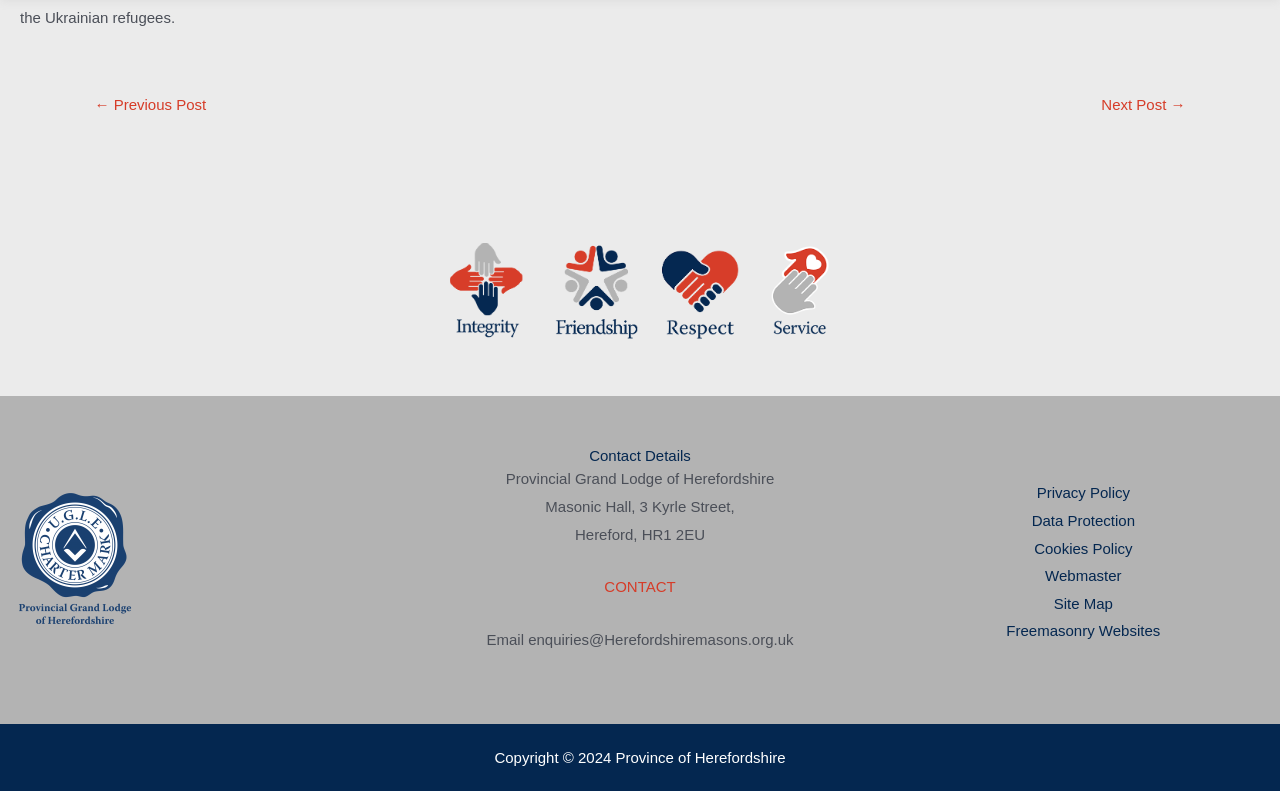Using the webpage screenshot, locate the HTML element that fits the following description and provide its bounding box: "← Previous Post".

[0.056, 0.113, 0.179, 0.157]